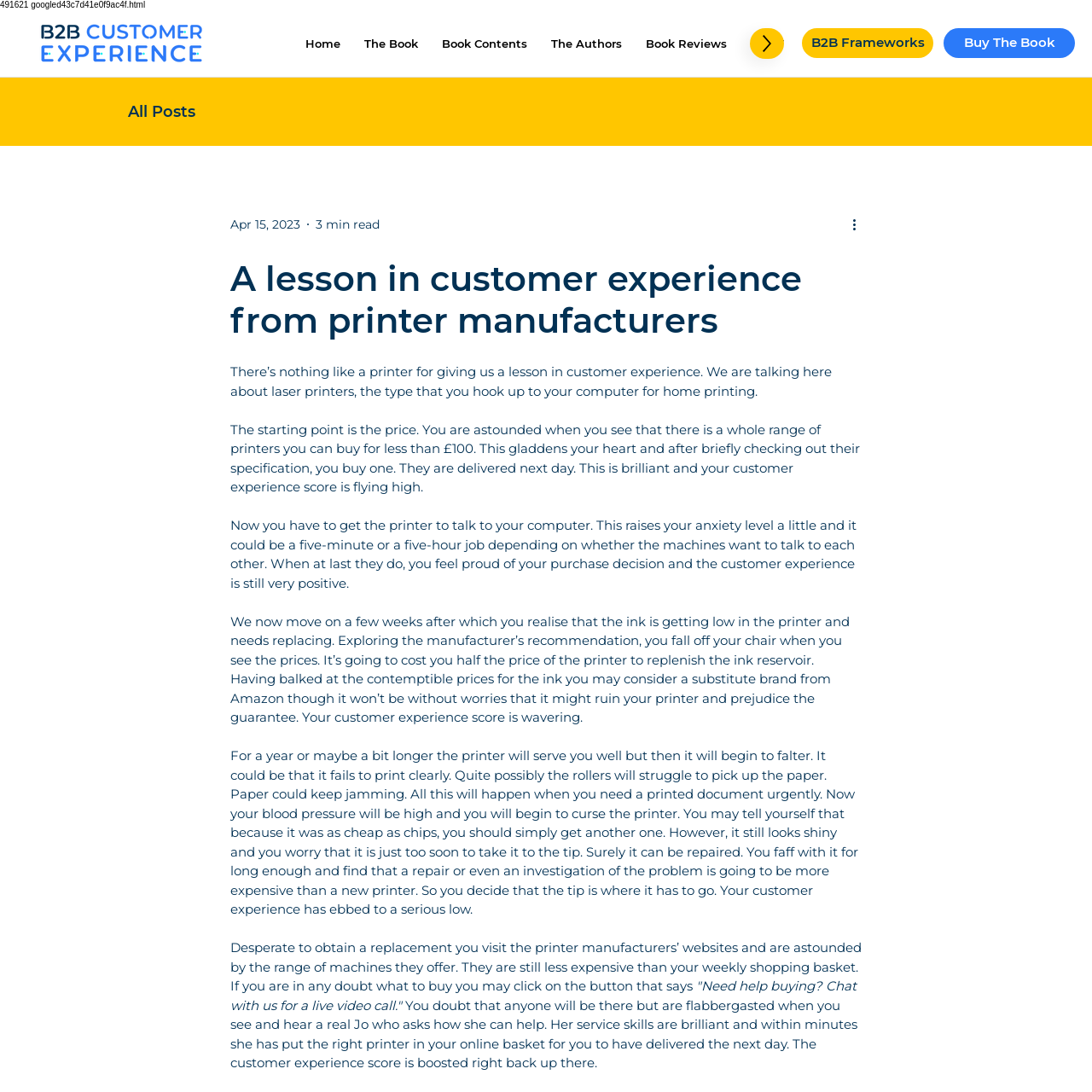Using the webpage screenshot and the element description Contact, determine the bounding box coordinates. Specify the coordinates in the format (top-left x, top-left y, bottom-right x, bottom-right y) with values ranging from 0 to 1.

[0.834, 0.026, 0.891, 0.054]